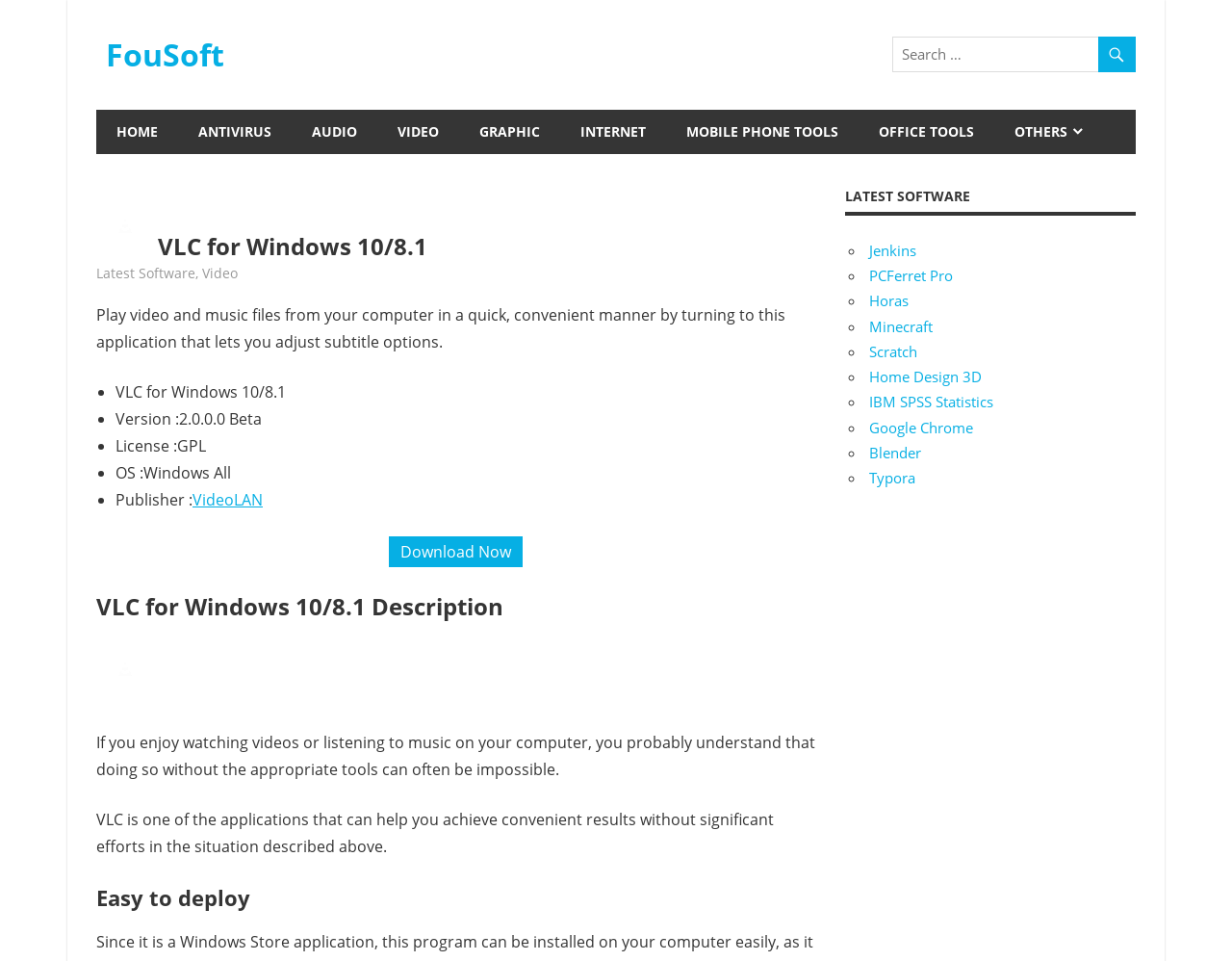Could you provide the bounding box coordinates for the portion of the screen to click to complete this instruction: "Download VLC for Windows 10/8.1"?

[0.316, 0.563, 0.424, 0.585]